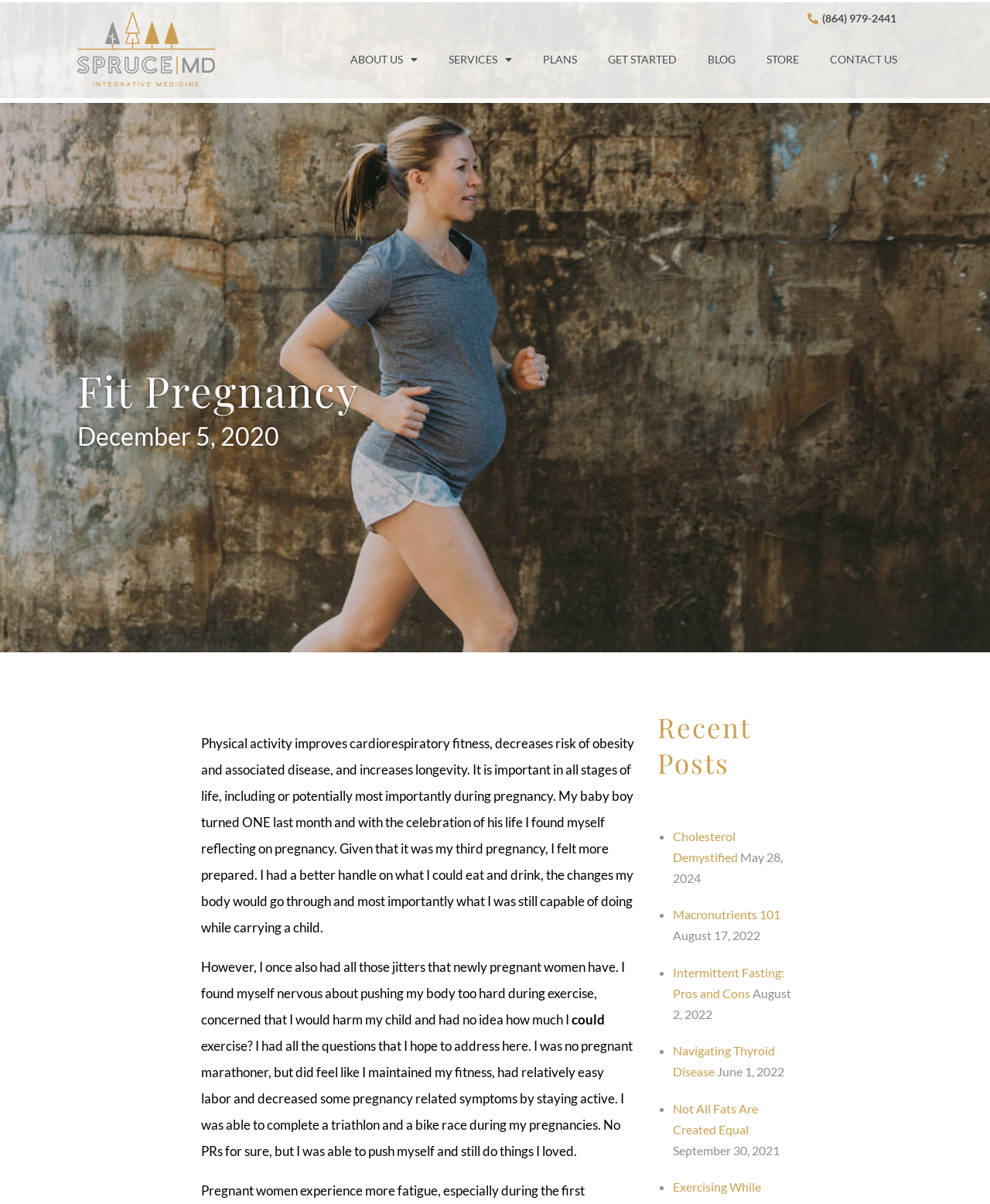Based on the provided description, "Intermittent Fasting: Pros and Cons", find the bounding box of the corresponding UI element in the screenshot.

[0.68, 0.801, 0.792, 0.831]